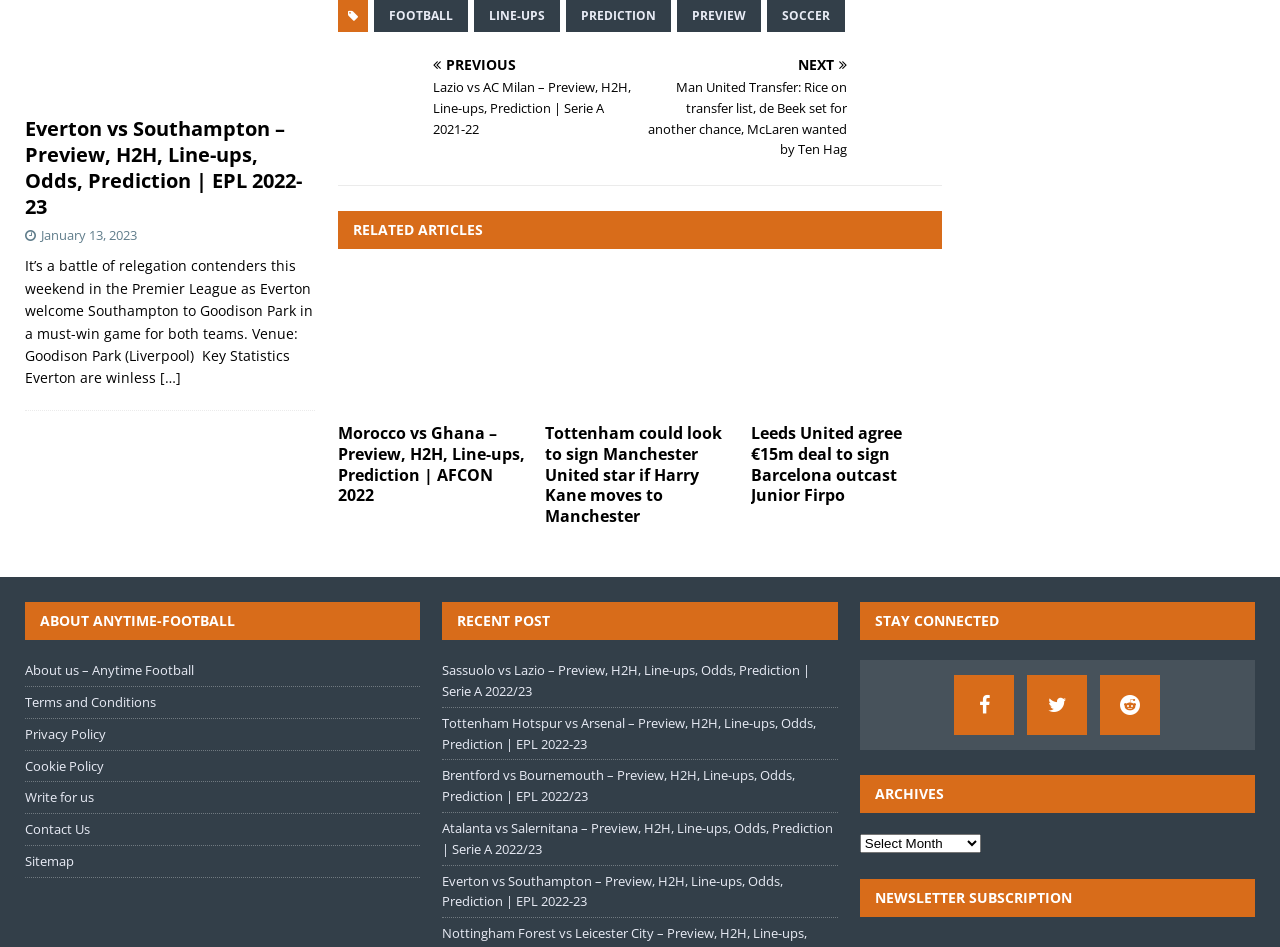Locate the bounding box coordinates of the area you need to click to fulfill this instruction: 'Subscribe to the newsletter'. The coordinates must be in the form of four float numbers ranging from 0 to 1: [left, top, right, bottom].

[0.672, 0.928, 0.98, 0.969]